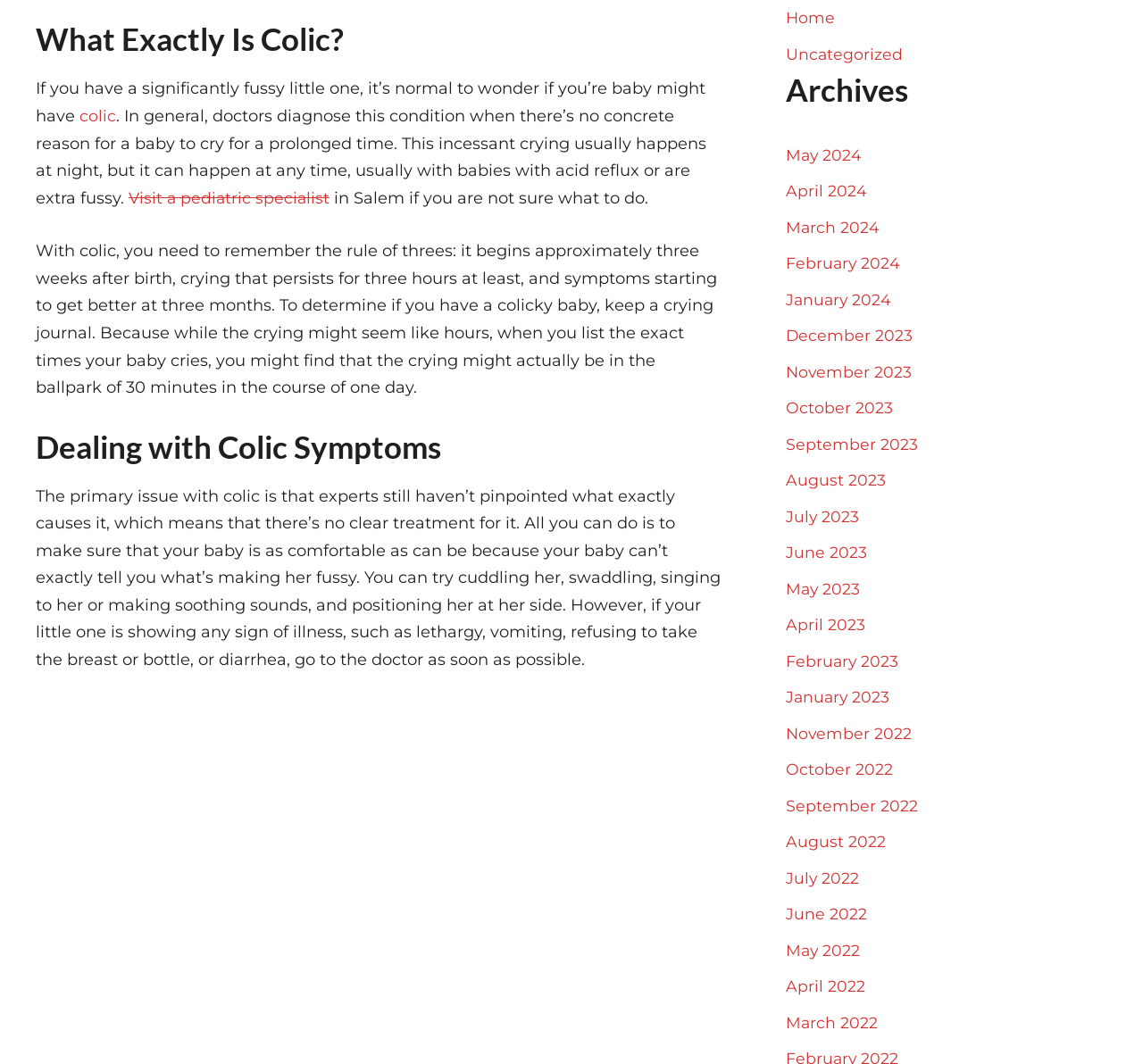Using the webpage screenshot, locate the HTML element that fits the following description and provide its bounding box: "October 2022".

[0.688, 0.714, 0.781, 0.732]